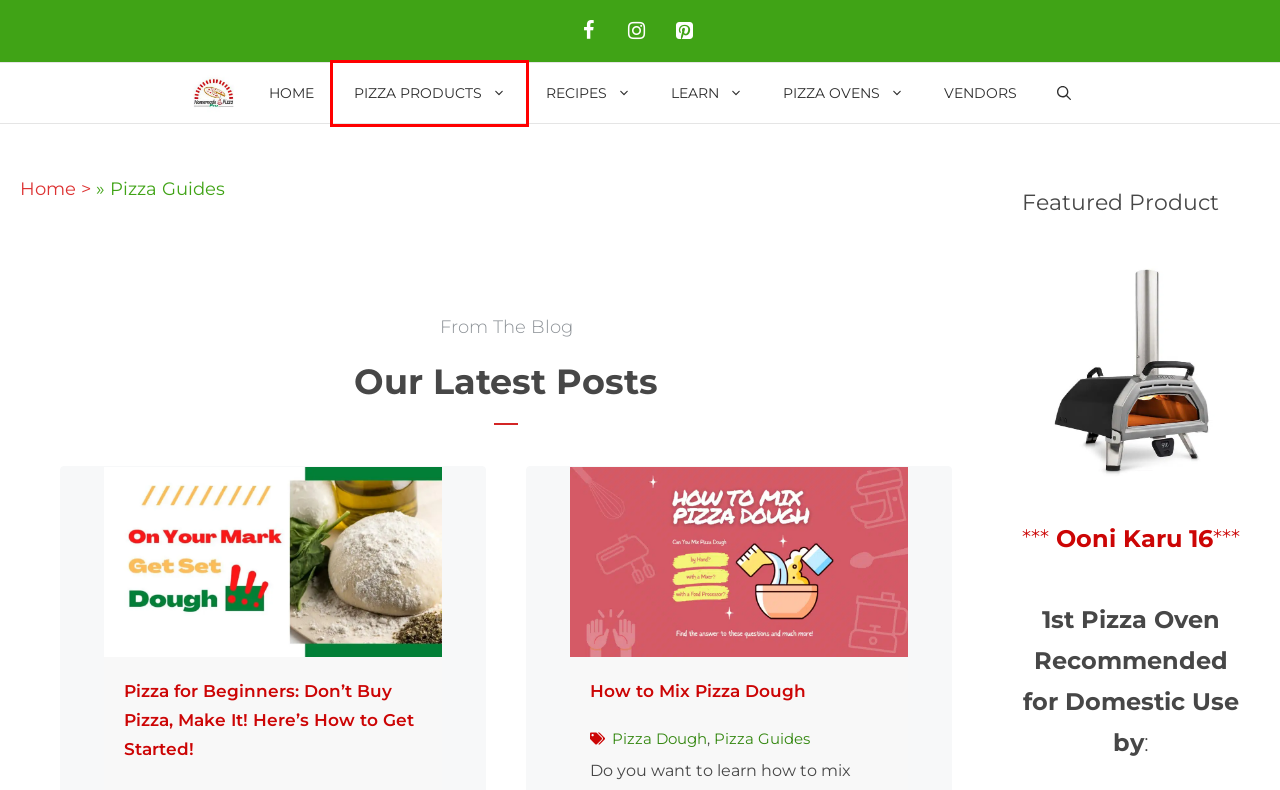You are provided with a screenshot of a webpage containing a red rectangle bounding box. Identify the webpage description that best matches the new webpage after the element in the bounding box is clicked. Here are the potential descriptions:
A. Homemade Pizza Pro: The Ultimate Resource for Pizza Lovers
B. Vendors - Homemade Pizza Pro
C. How to Mix Pizza Dough - Homemade Pizza Pro
D. Pizza for Beginners: Don't Buy Pizza, Make It! Here's How!
E. Pizza Ovens 101: A Delicious Quest to Find a Perfect Match!
F. Pizza Dough Archives - Homemade Pizza Pro
G. Learn How to Make Pizza at Home - Homemade Pizza Pro
H. Recommended Homemade Pizza Products - Homemade Pizza Pro

H